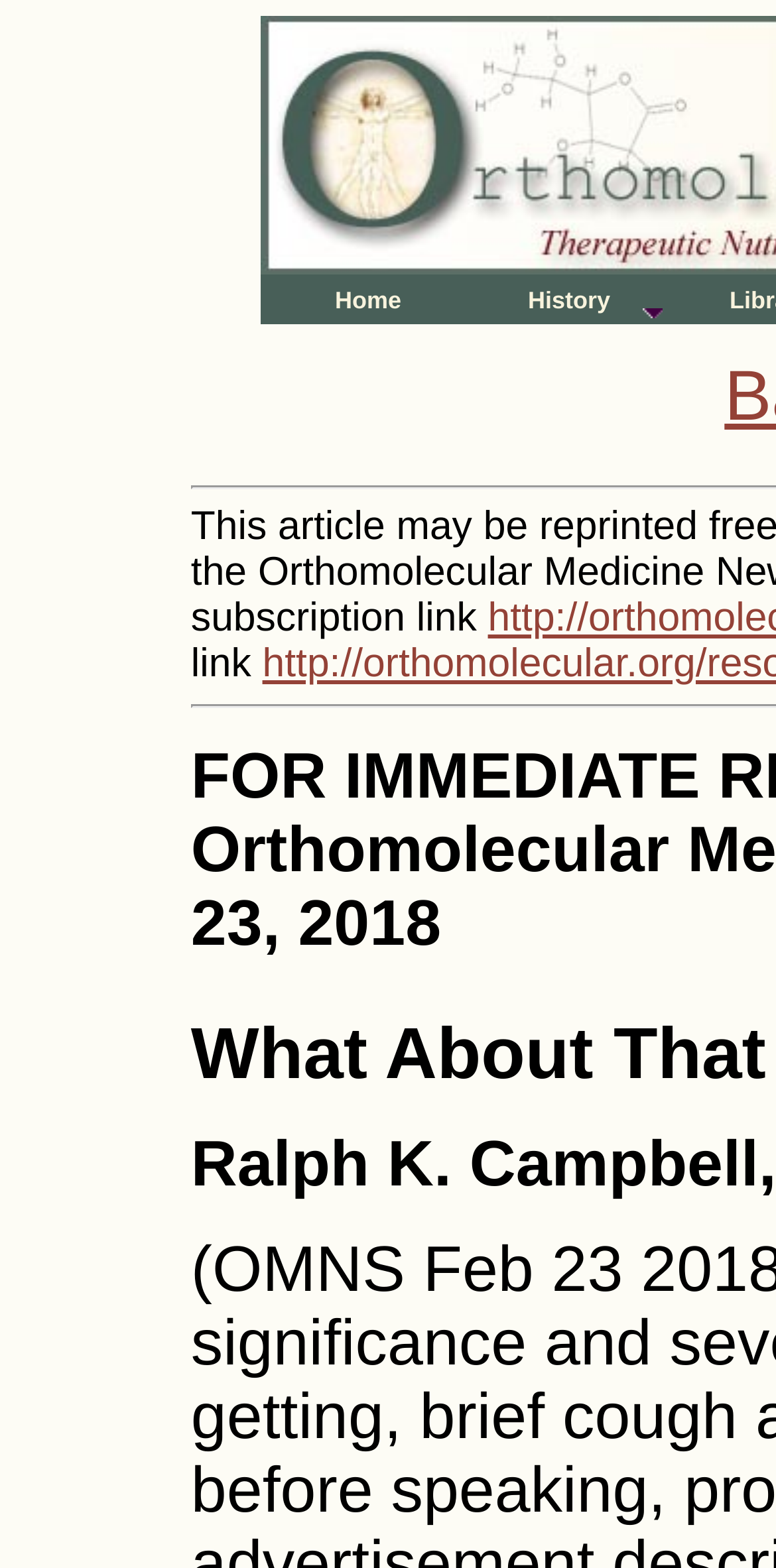Please find and report the primary heading text from the webpage.

What About That Cough?
